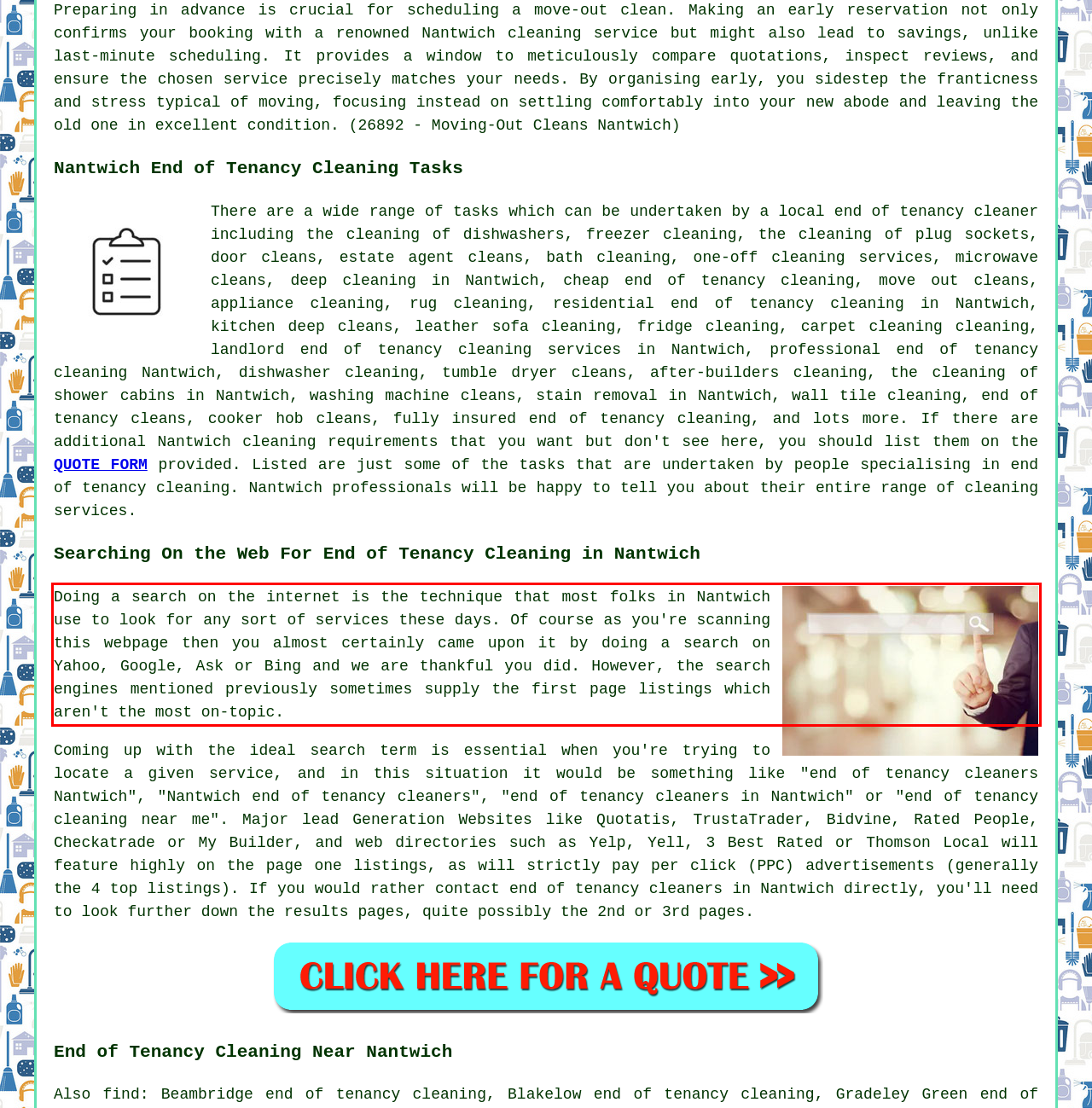You are given a screenshot with a red rectangle. Identify and extract the text within this red bounding box using OCR.

Doing a search on the internet is the technique that most folks in Nantwich use to look for any sort of services these days. Of course as you're scanning this webpage then you almost certainly came upon it by doing a search on Yahoo, Google, Ask or Bing and we are thankful you did. However, the search engines mentioned previously sometimes supply the first page listings which aren't the most on-topic.